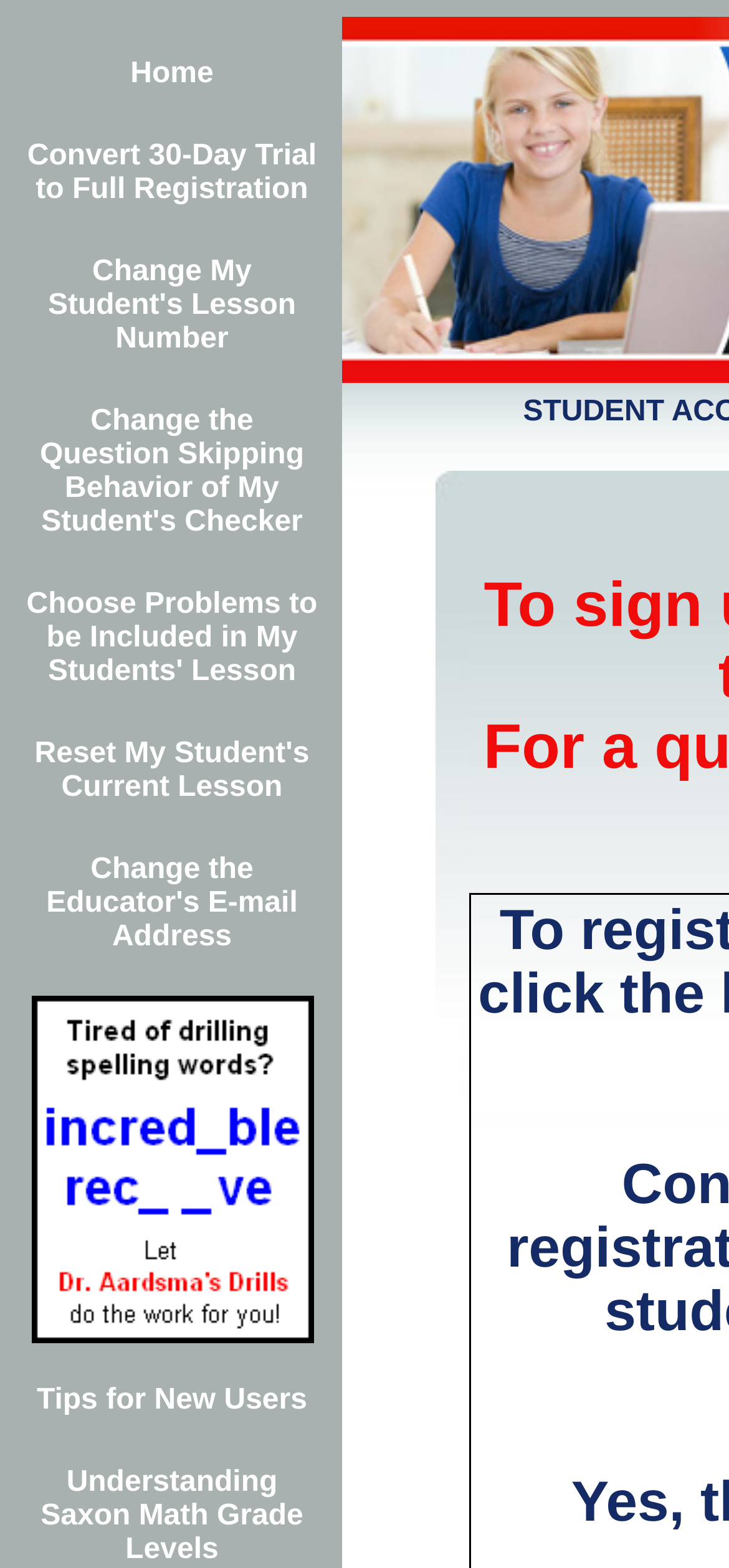Please identify the coordinates of the bounding box that should be clicked to fulfill this instruction: "get tips for new users".

[0.021, 0.878, 0.451, 0.909]